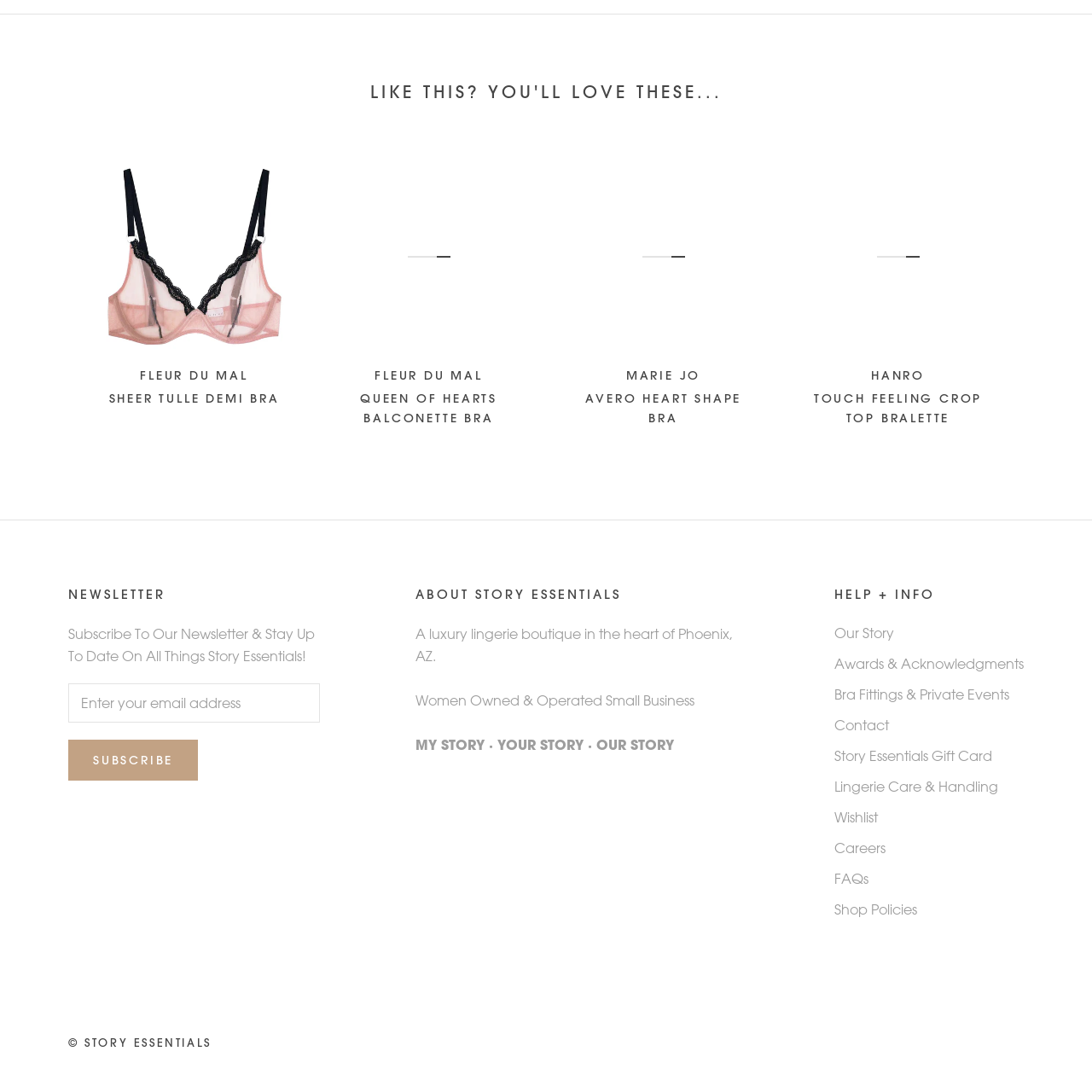Please identify the bounding box coordinates of the element I need to click to follow this instruction: "Click on the 'previous' button".

[0.031, 0.247, 0.066, 0.283]